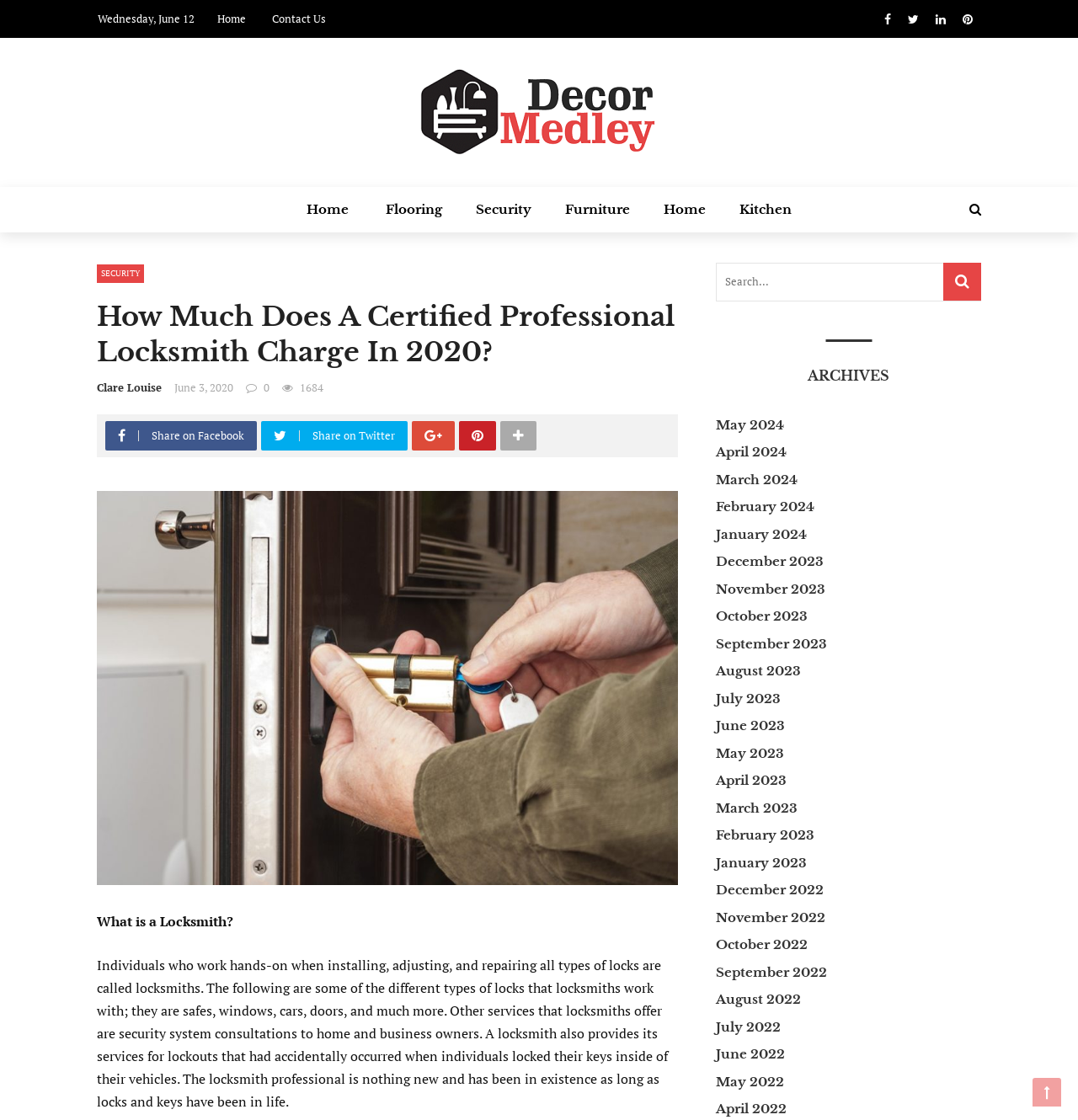Identify the bounding box coordinates of the part that should be clicked to carry out this instruction: "View archives for June 2023".

[0.664, 0.641, 0.728, 0.655]